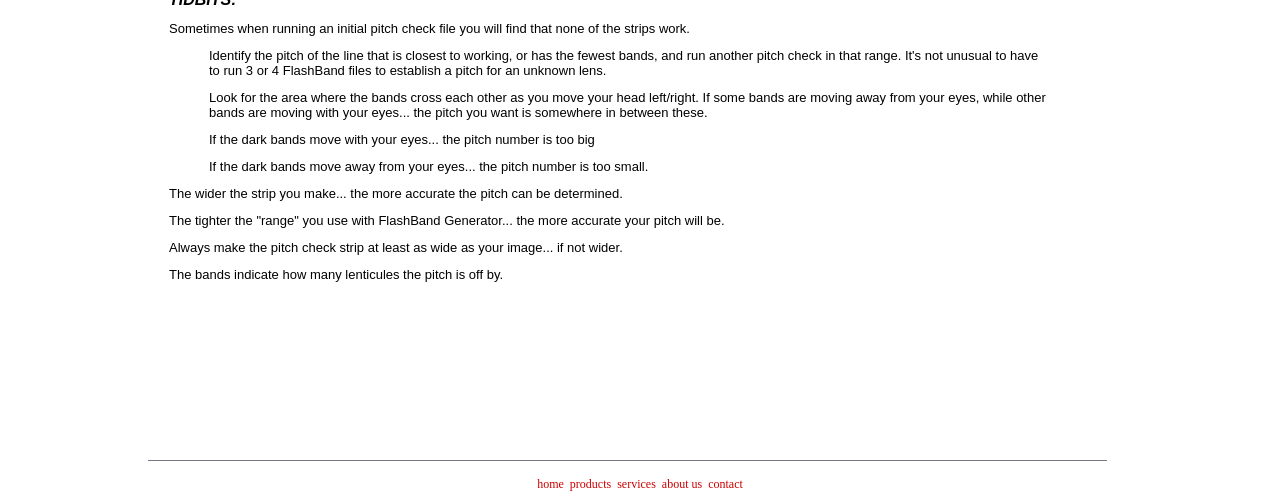What do the bands indicate?
Based on the screenshot, respond with a single word or phrase.

How many lenticules the pitch is off by